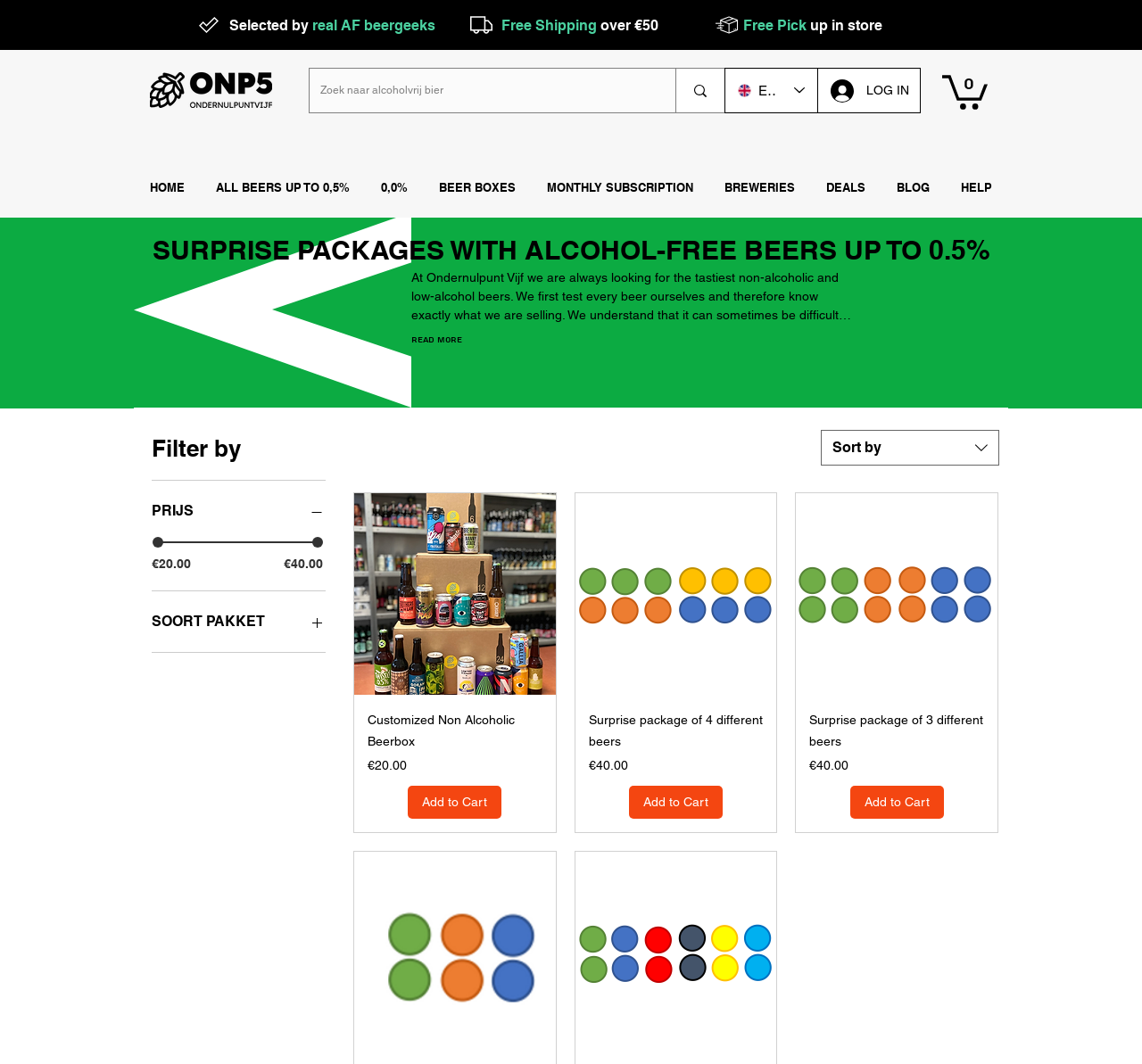What is the purpose of the 'Add to Cart' button?
Answer the question with as much detail as possible.

I found the answer by looking at the context of the 'Add to Cart' button, which is located next to the beer package descriptions. This suggests that the button is used to add the corresponding beer package to the cart.